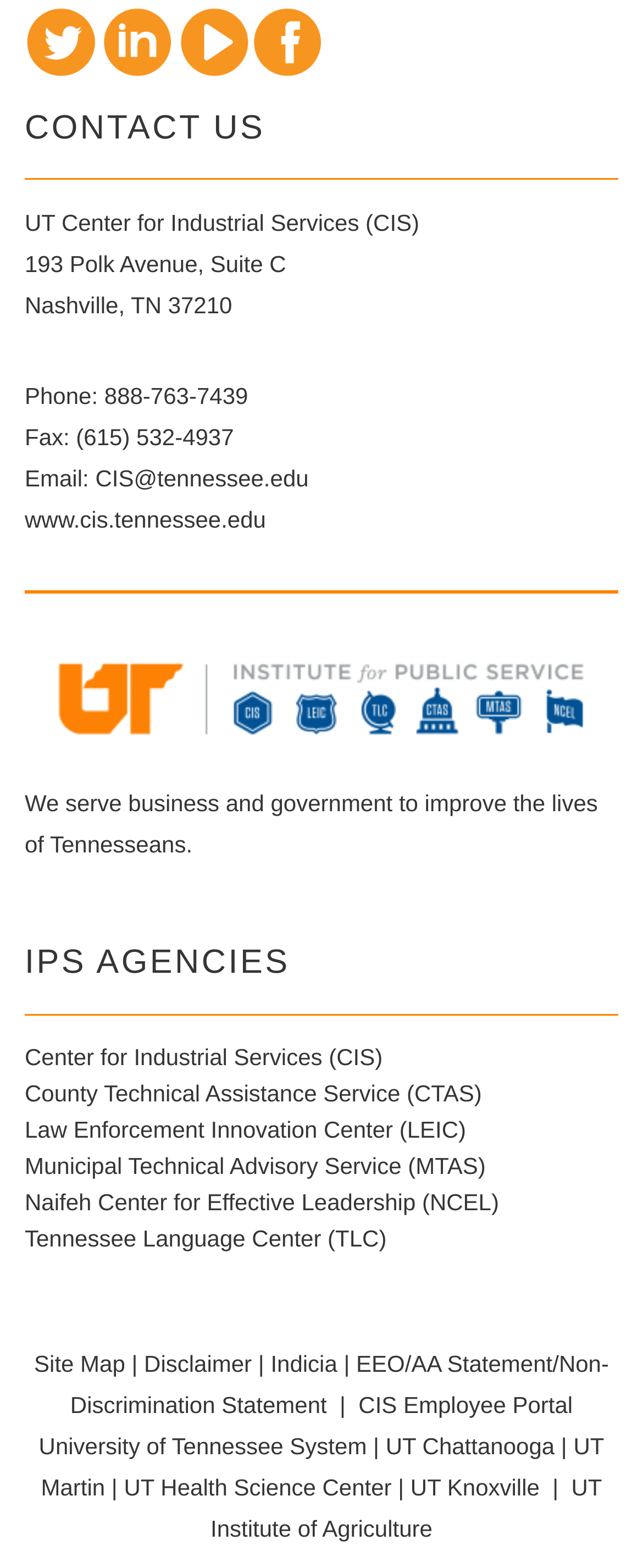Please provide the bounding box coordinates for the element that needs to be clicked to perform the following instruction: "Learn about IPS AGENCIES". The coordinates should be given as four float numbers between 0 and 1, i.e., [left, top, right, bottom].

[0.038, 0.583, 0.962, 0.827]